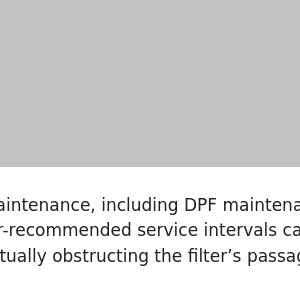Offer a detailed account of the various components present in the image.

The image focuses on a fuel injector, highlighting its critical role in vehicle performance and maintenance. Proper functioning of fuel injectors is essential, as issues with them and other engine components can lead to significant problems, such as increased soot production and Diesel Particulate Filter (DPF) clogging. The accompanying text emphasizes the importance of regular vehicle maintenance, specifically mentioning that neglecting DPF upkeep can result in clogging due to accumulated soot and ash. Failing to adhere to manufacturer-recommended service intervals can exacerbate these issues, ultimately obstructing the filter’s passages and impacting overall engine efficiency.